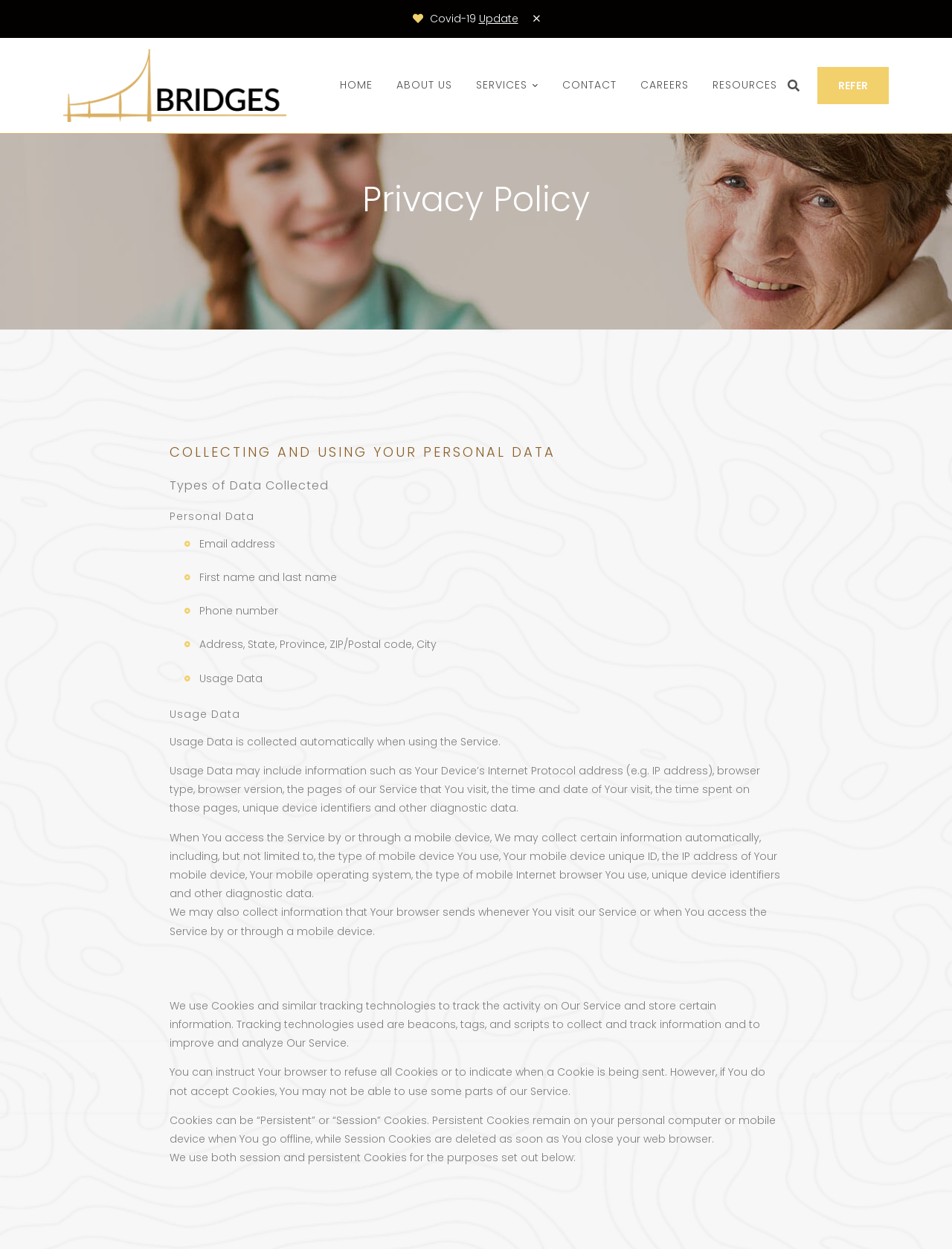Find the bounding box coordinates of the element's region that should be clicked in order to follow the given instruction: "Click the 'HOME' link". The coordinates should consist of four float numbers between 0 and 1, i.e., [left, top, right, bottom].

[0.346, 0.039, 0.402, 0.098]